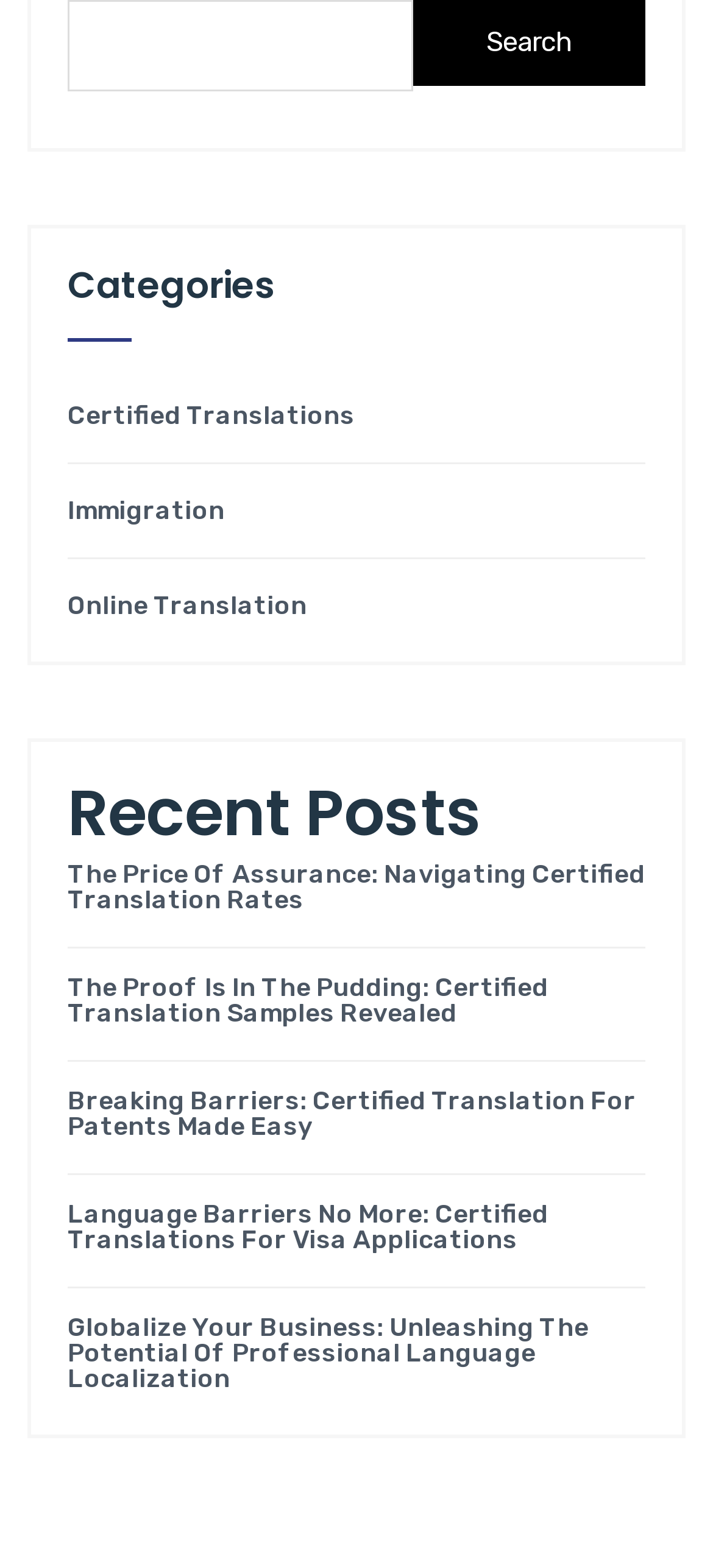Please locate the clickable area by providing the bounding box coordinates to follow this instruction: "explore online translation".

[0.095, 0.378, 0.431, 0.395]